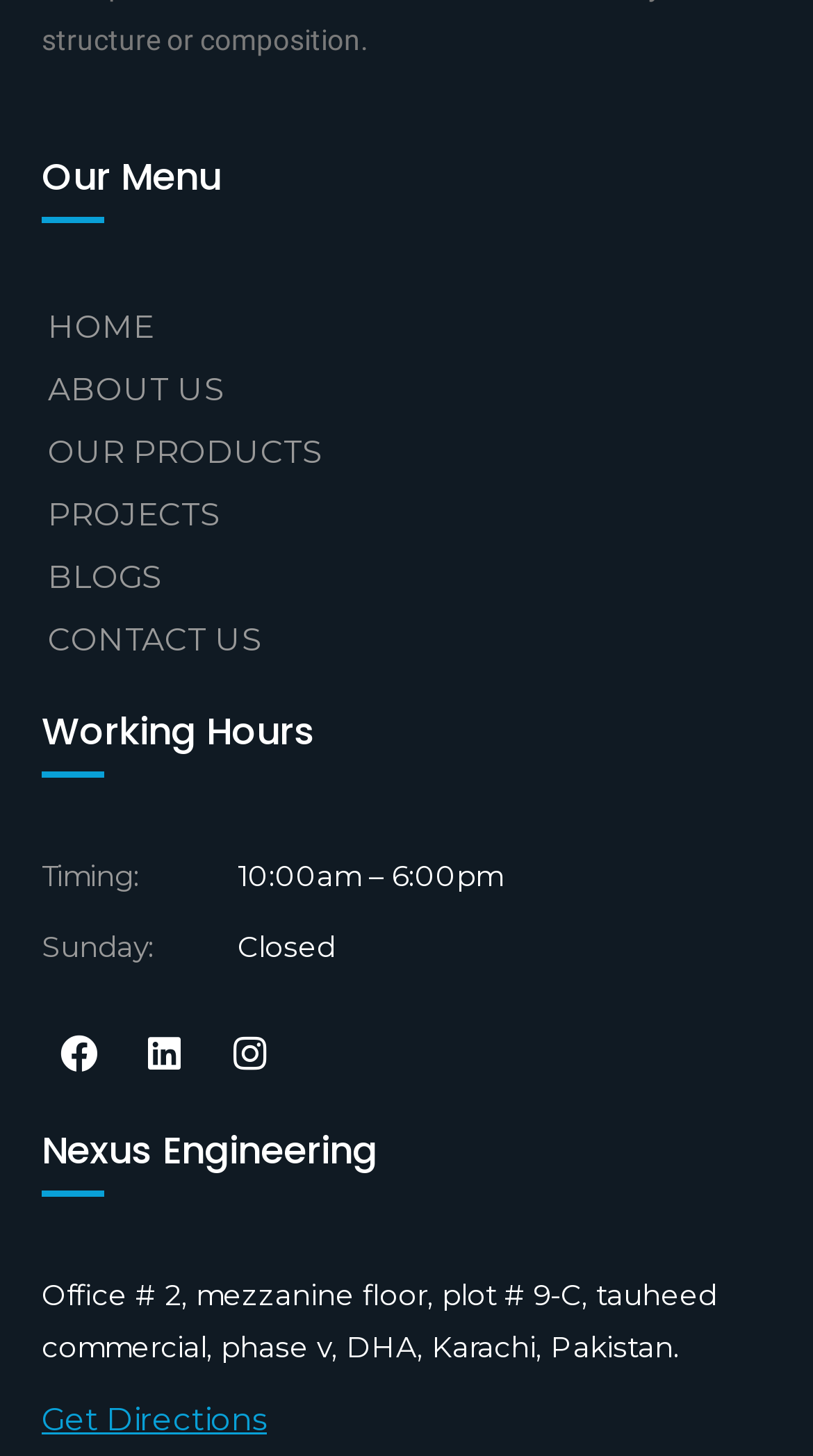Select the bounding box coordinates of the element I need to click to carry out the following instruction: "view our products".

[0.051, 0.29, 0.949, 0.332]